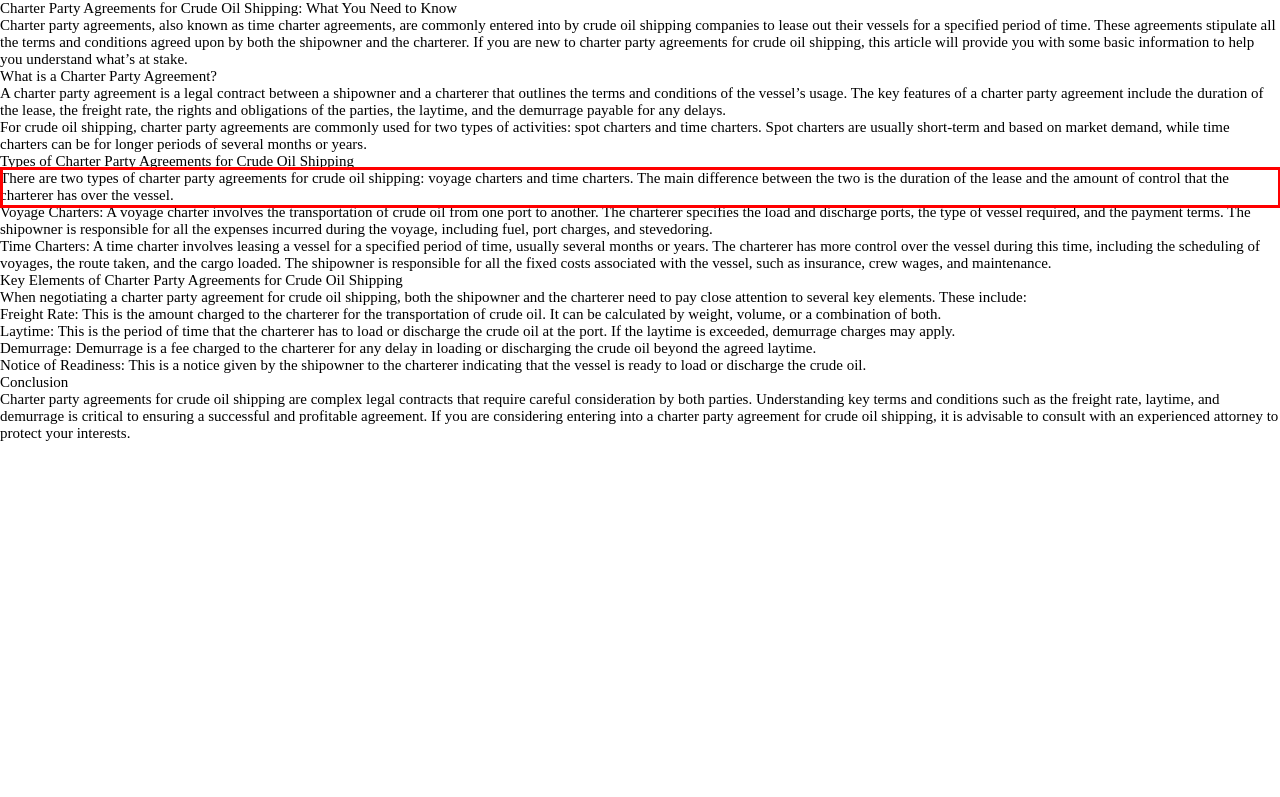Please identify and extract the text content from the UI element encased in a red bounding box on the provided webpage screenshot.

There are two types of charter party agreements for crude oil shipping: voyage charters and time charters. The main difference between the two is the duration of the lease and the amount of control that the charterer has over the vessel.